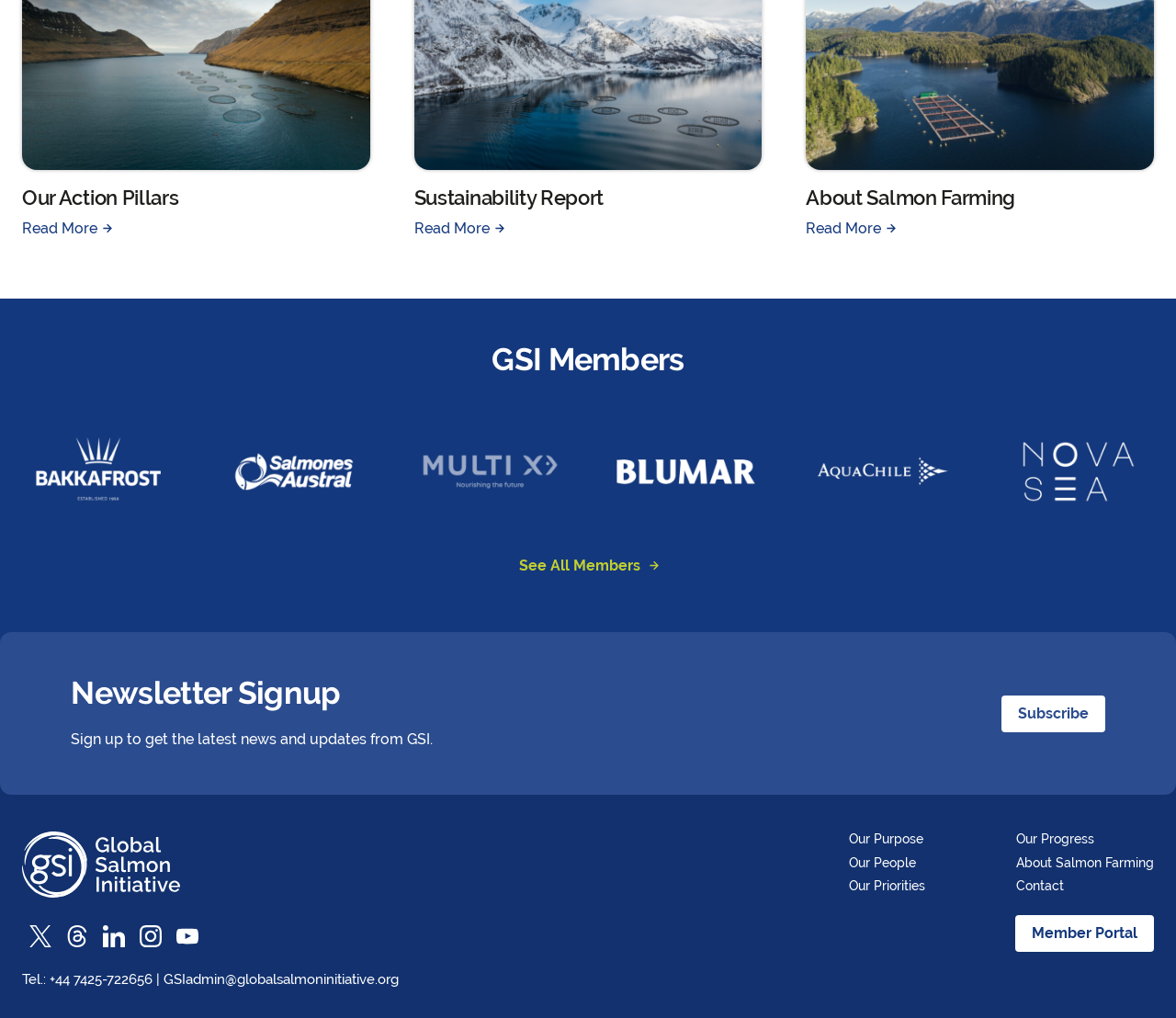Could you determine the bounding box coordinates of the clickable element to complete the instruction: "Contact GSI via email"? Provide the coordinates as four float numbers between 0 and 1, i.e., [left, top, right, bottom].

[0.139, 0.954, 0.339, 0.97]